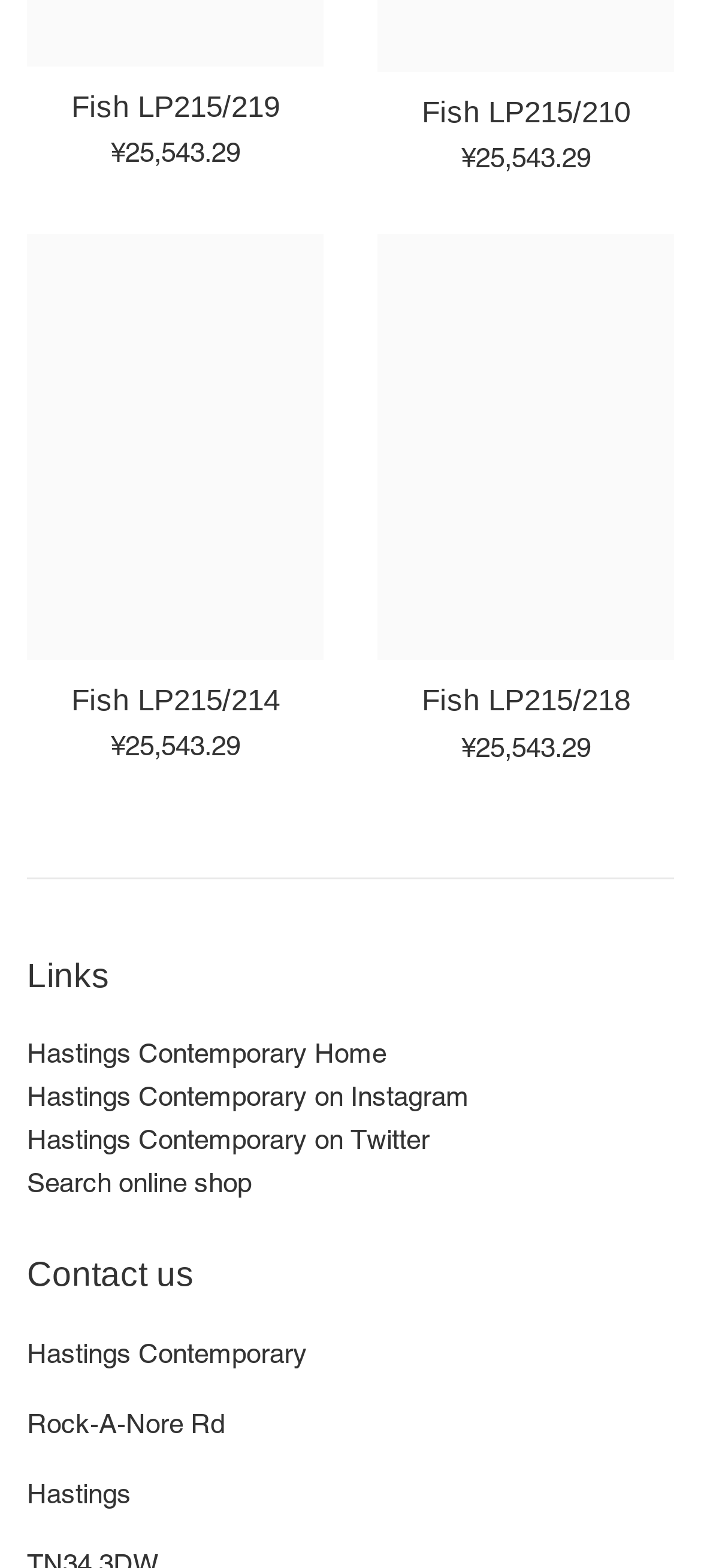Determine the bounding box coordinates for the area that should be clicked to carry out the following instruction: "Click on Fish LP215/218 link".

[0.538, 0.149, 0.962, 0.421]